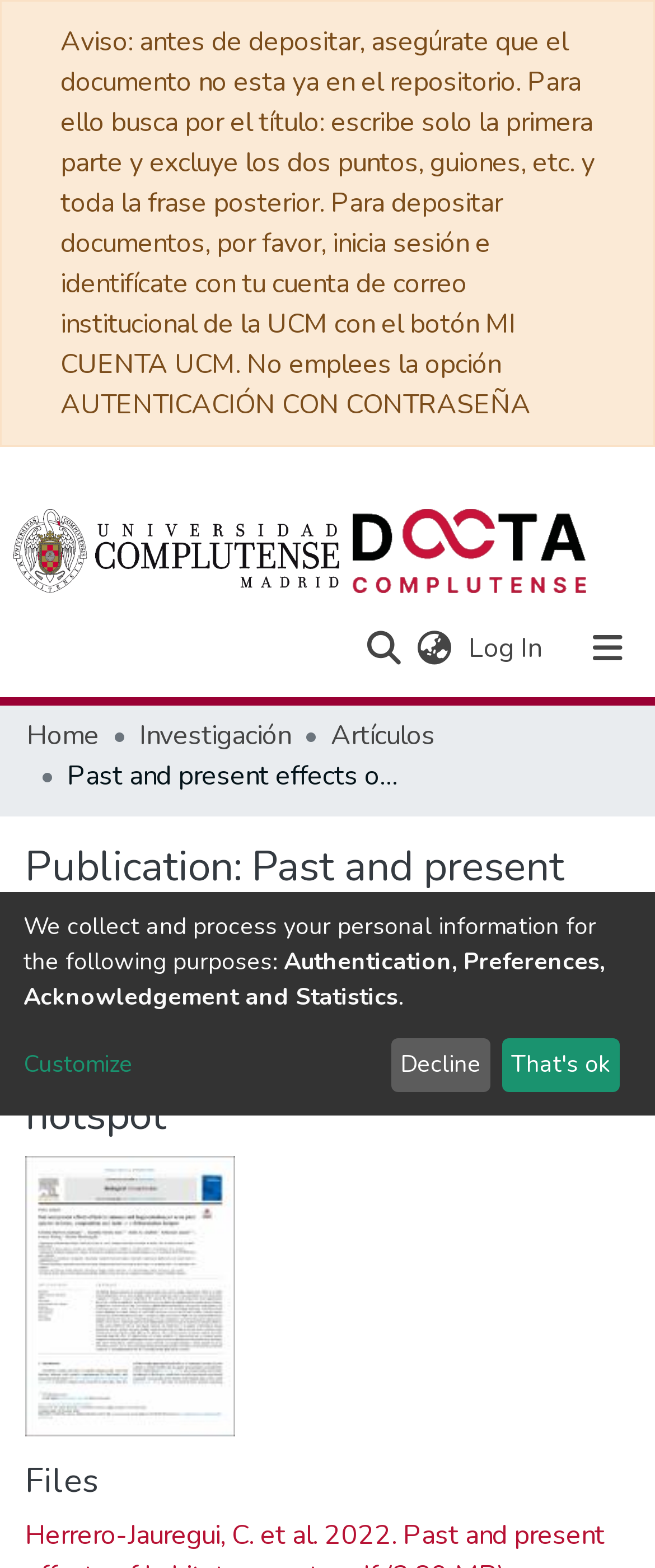What is the purpose of the search function?
Look at the image and answer the question with a single word or phrase.

To search